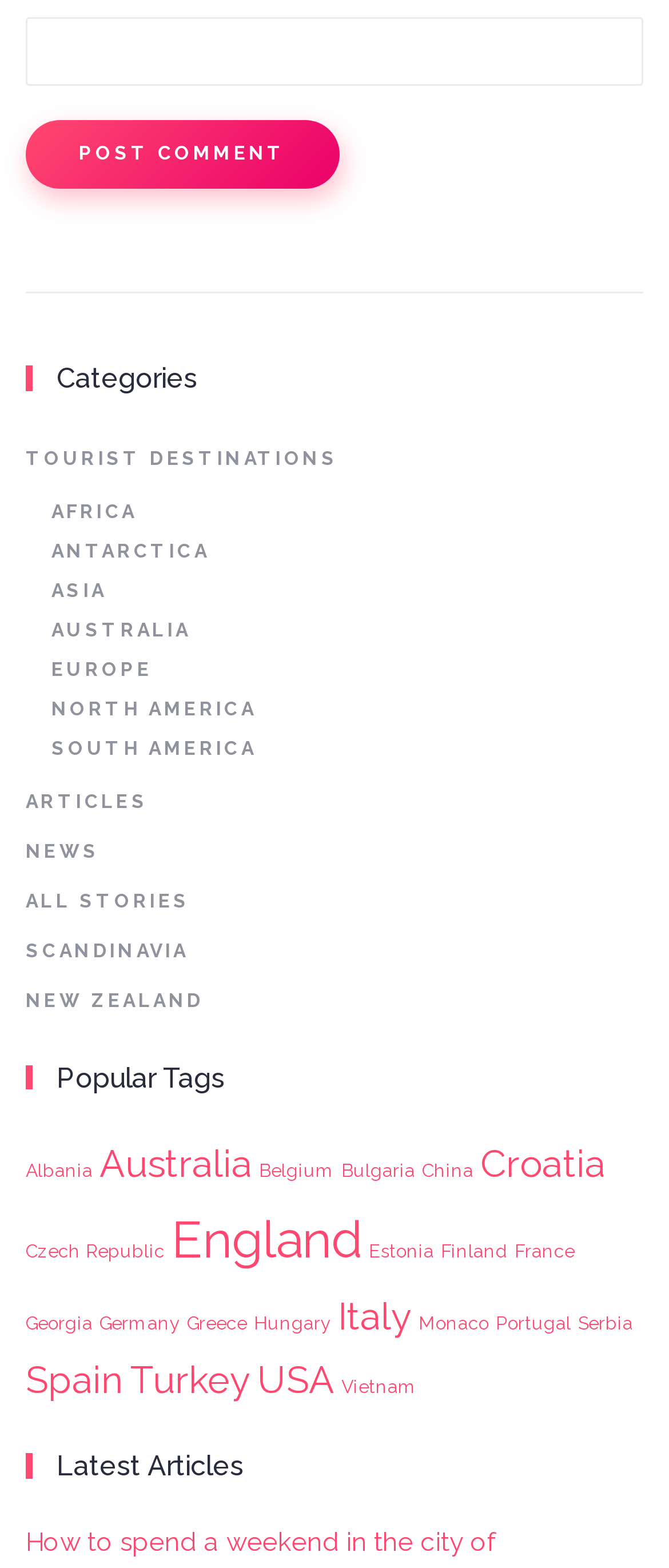Please determine the bounding box coordinates of the element's region to click in order to carry out the following instruction: "View tourist destinations". The coordinates should be four float numbers between 0 and 1, i.e., [left, top, right, bottom].

[0.038, 0.276, 0.962, 0.308]